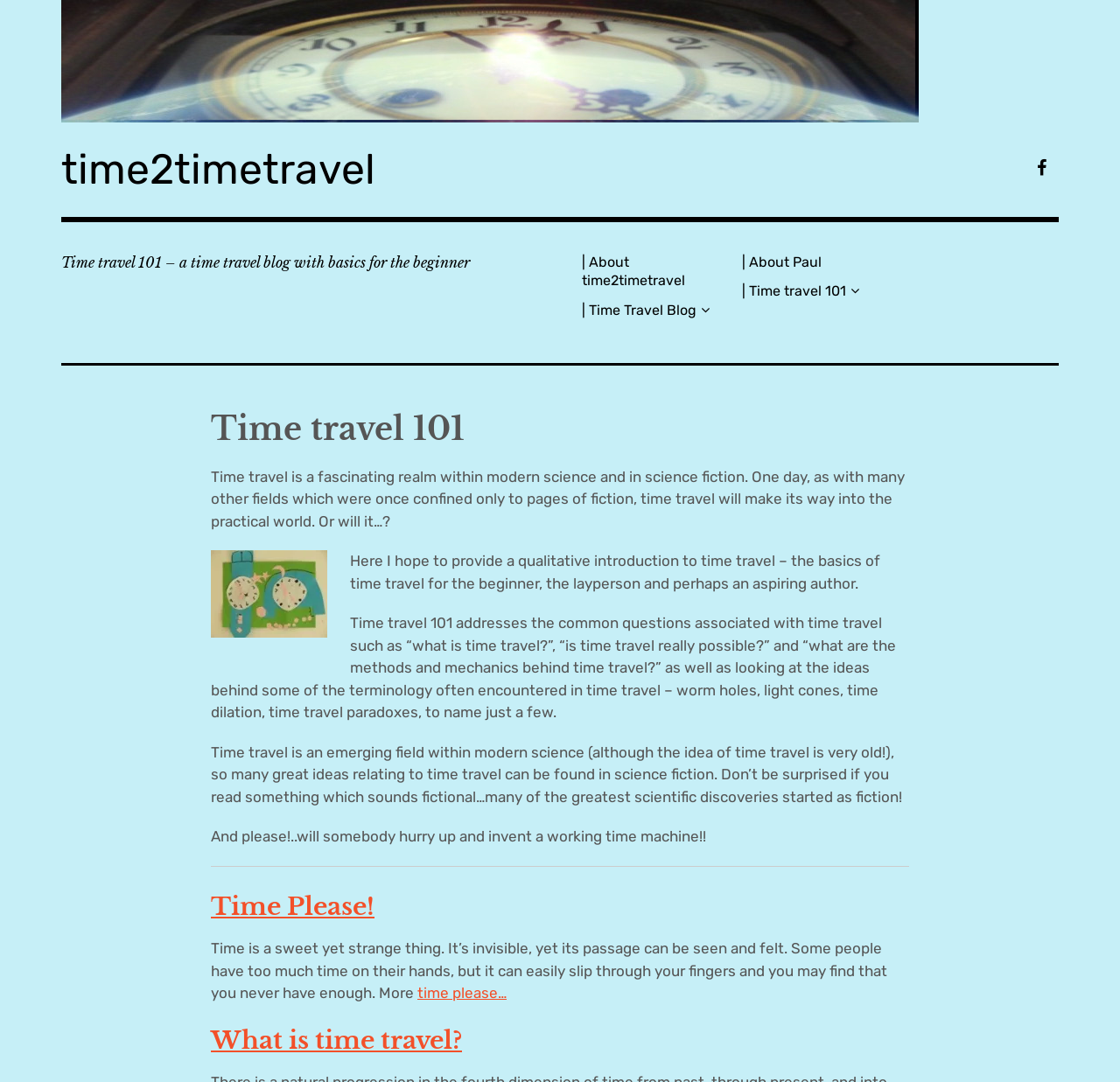Please give the bounding box coordinates of the area that should be clicked to fulfill the following instruction: "read what is time travel". The coordinates should be in the format of four float numbers from 0 to 1, i.e., [left, top, right, bottom].

[0.188, 0.947, 0.412, 0.976]